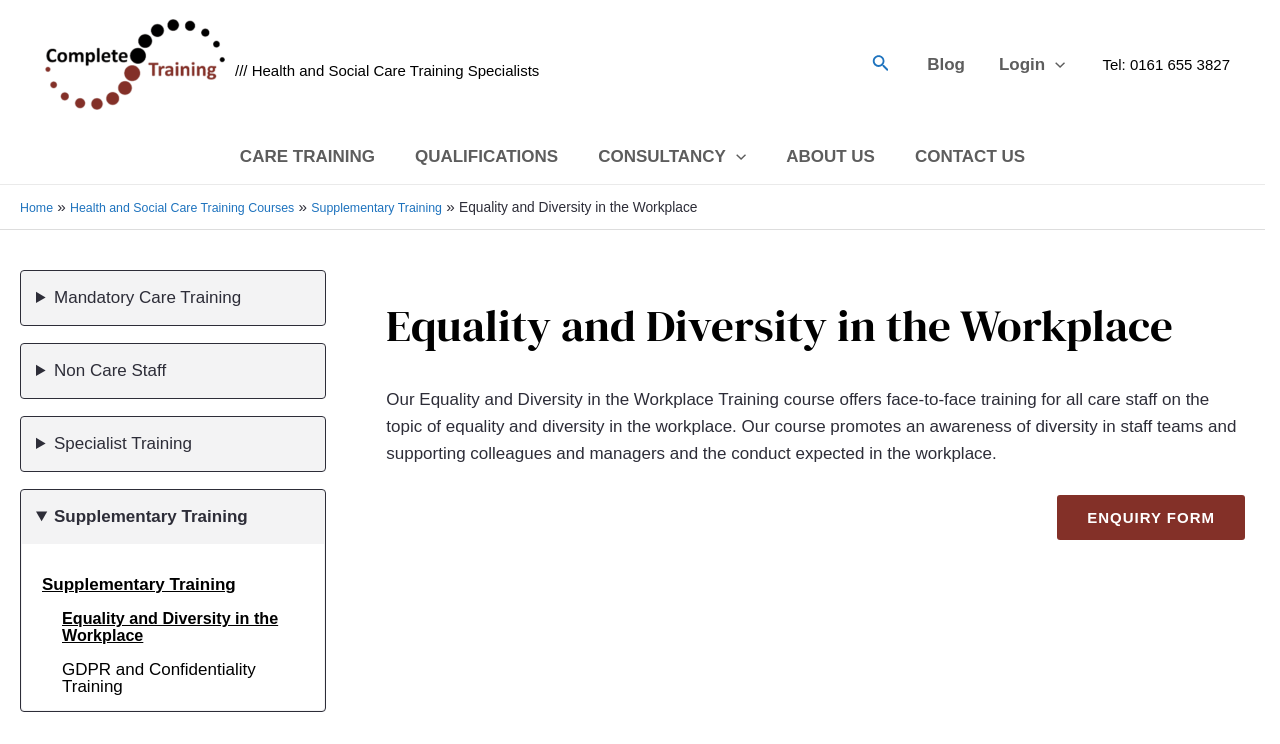Respond to the question below with a single word or phrase:
What is the phone number to contact for training?

0161 655 3827